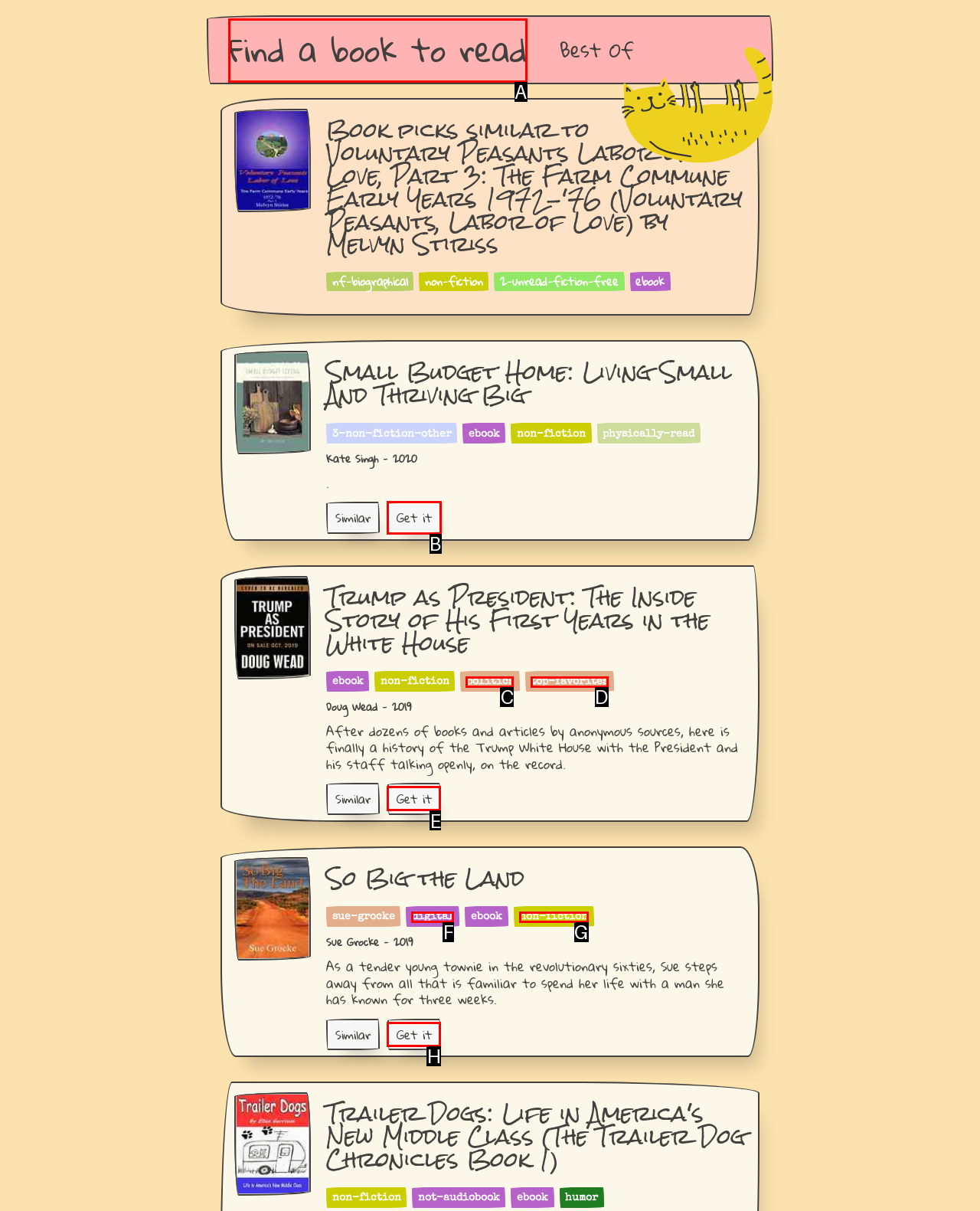For the instruction: Click the 'CAREERS' link, which HTML element should be clicked?
Respond with the letter of the appropriate option from the choices given.

None